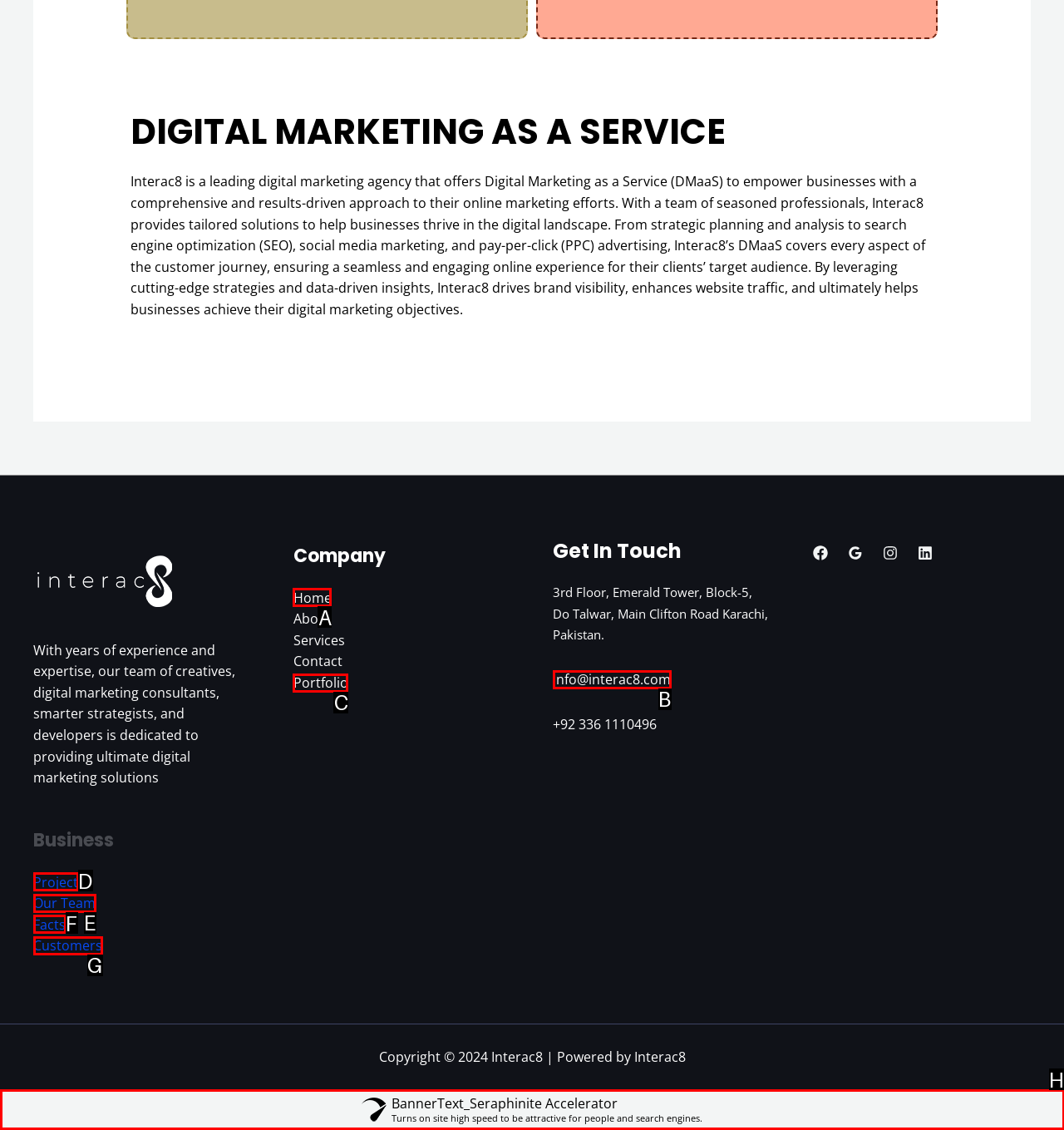Determine which HTML element best suits the description: Sitemap. Reply with the letter of the matching option.

None